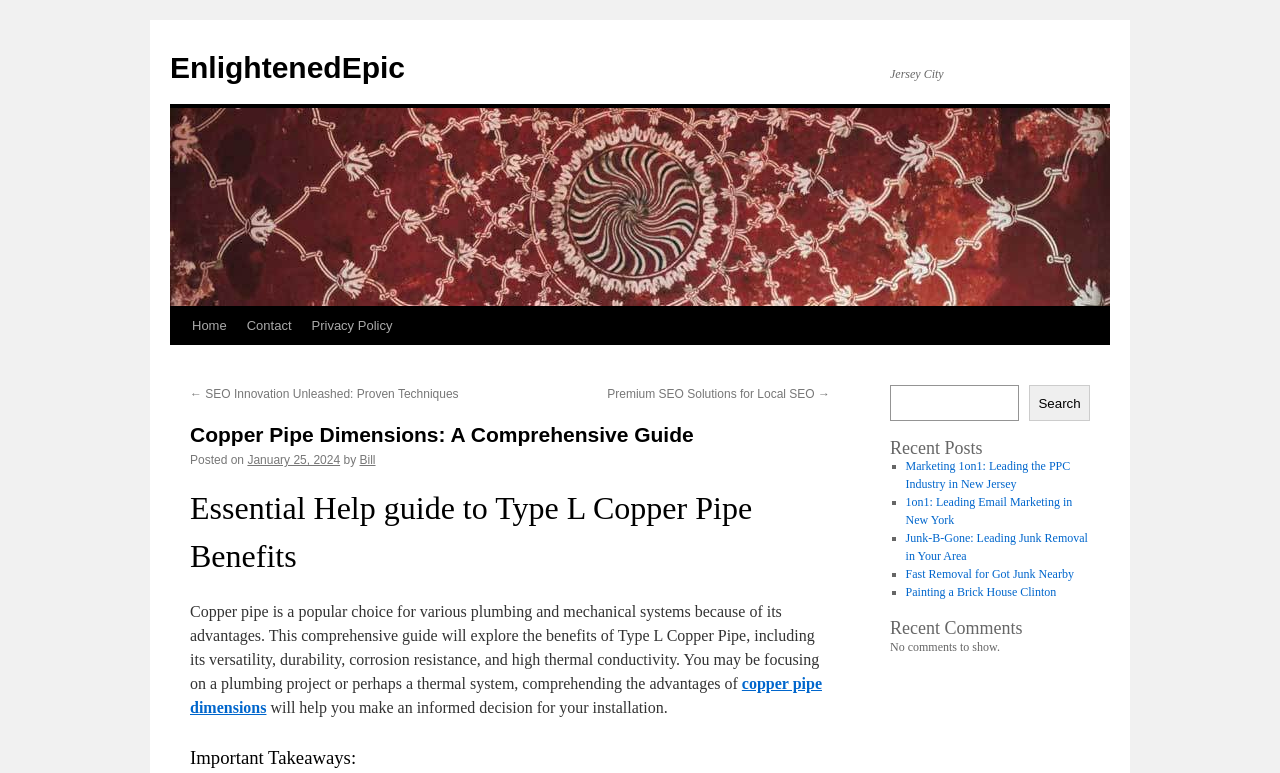Kindly determine the bounding box coordinates of the area that needs to be clicked to fulfill this instruction: "Click on the 'EnlightenedEpic' link".

[0.133, 0.066, 0.316, 0.109]